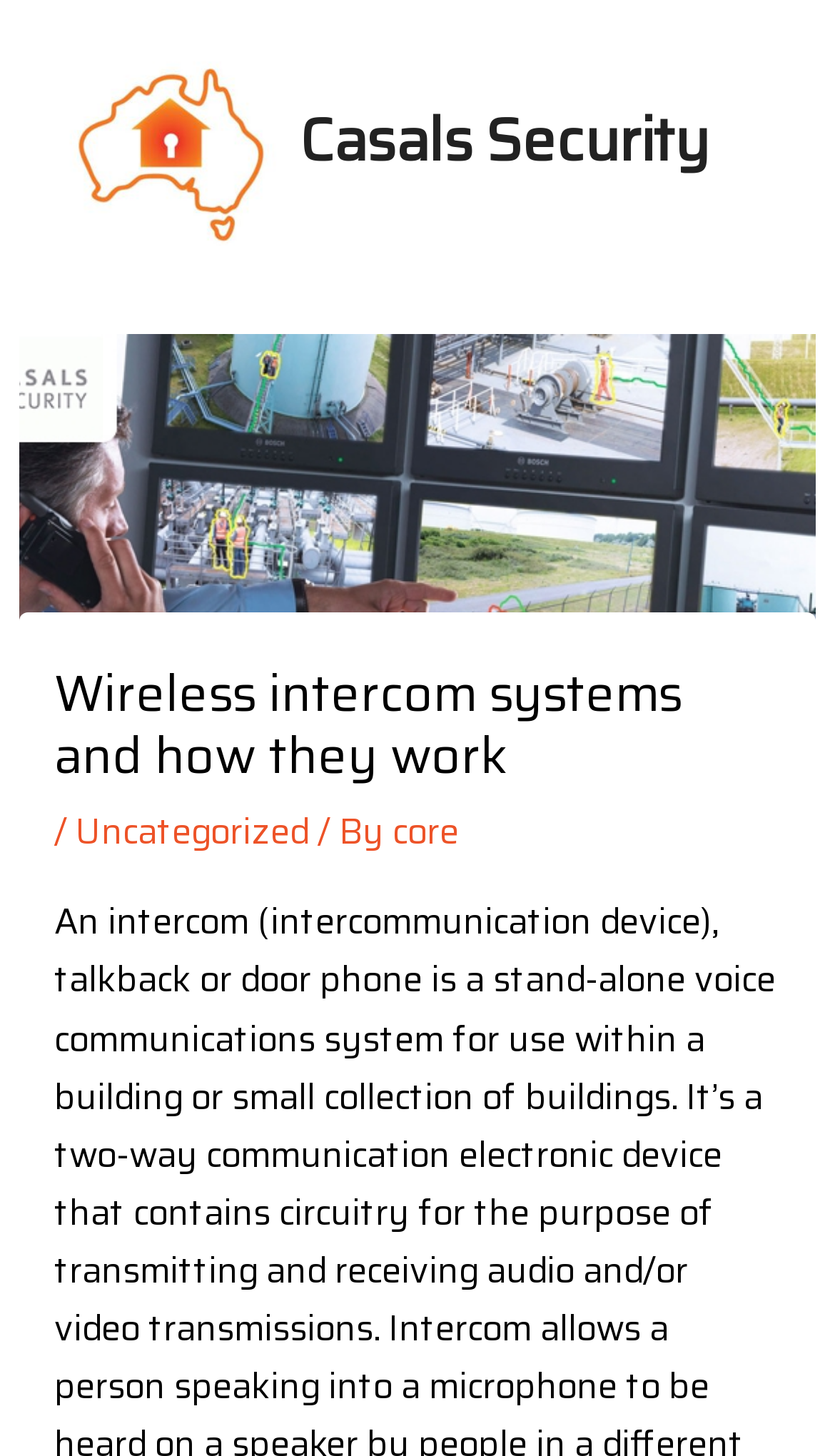Who is the author of the article?
Give a one-word or short-phrase answer derived from the screenshot.

core